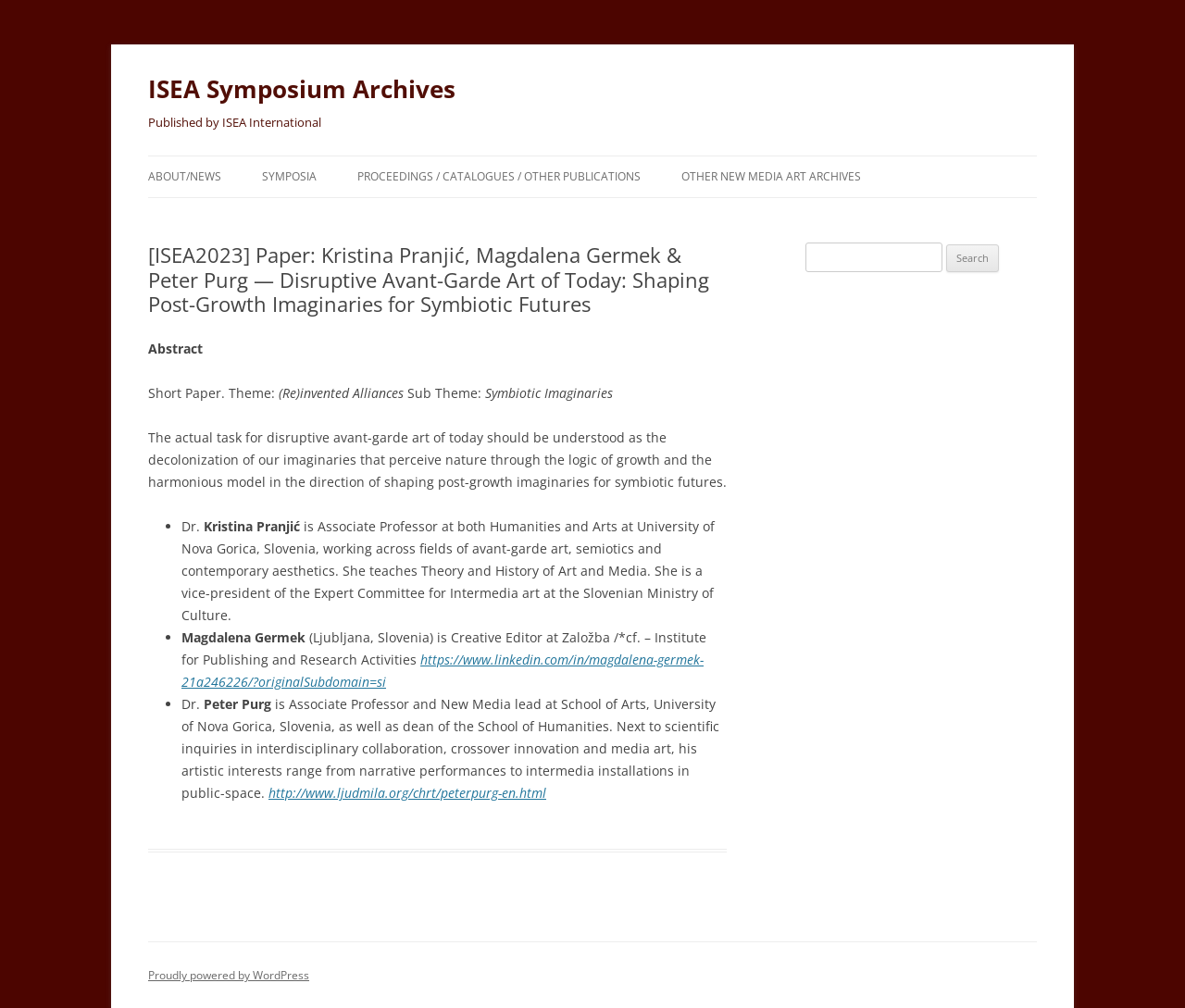What is the name of the institute where Magdalena Germek works?
From the screenshot, provide a brief answer in one word or phrase.

Založba /*cf. – Institute for Publishing and Research Activities